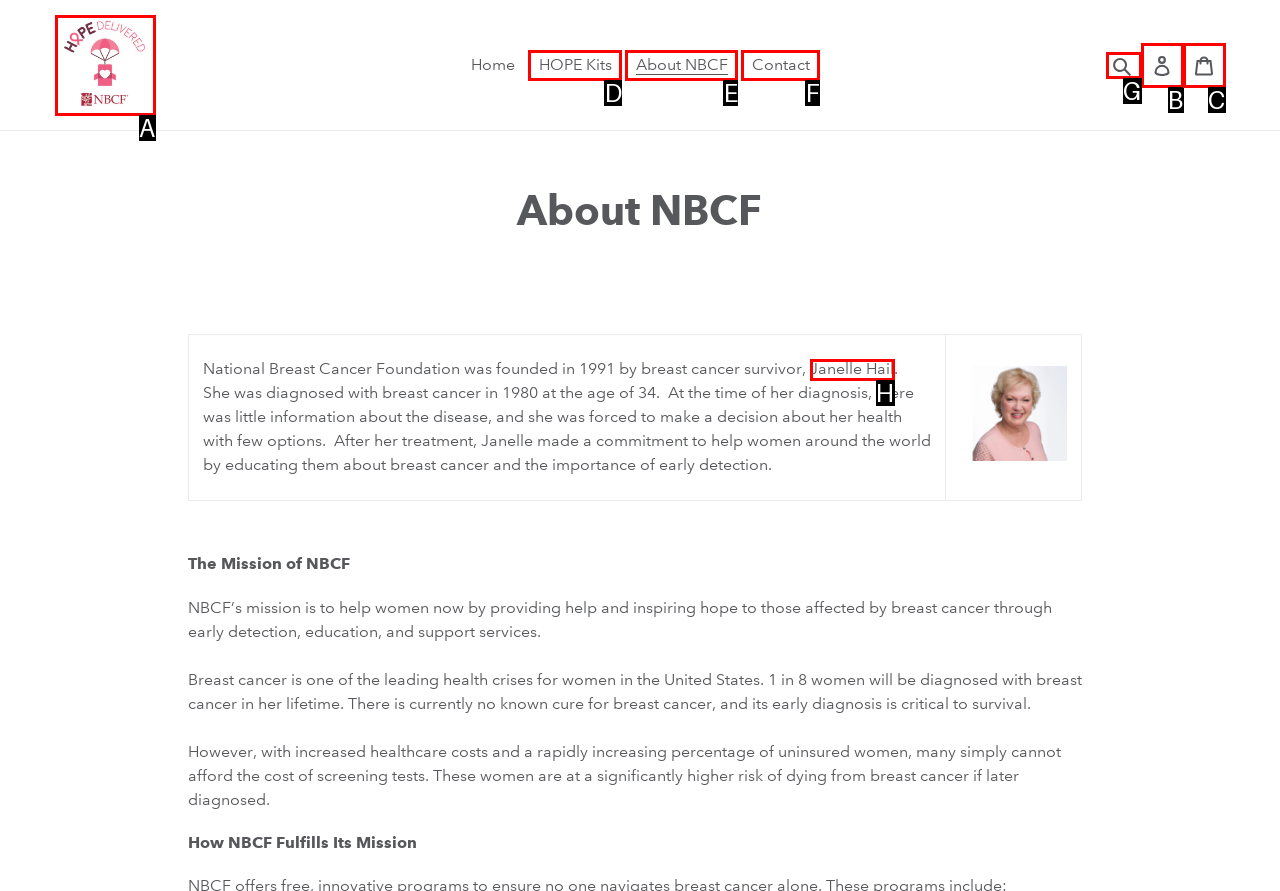Tell me which one HTML element best matches the description: Log in
Answer with the option's letter from the given choices directly.

B